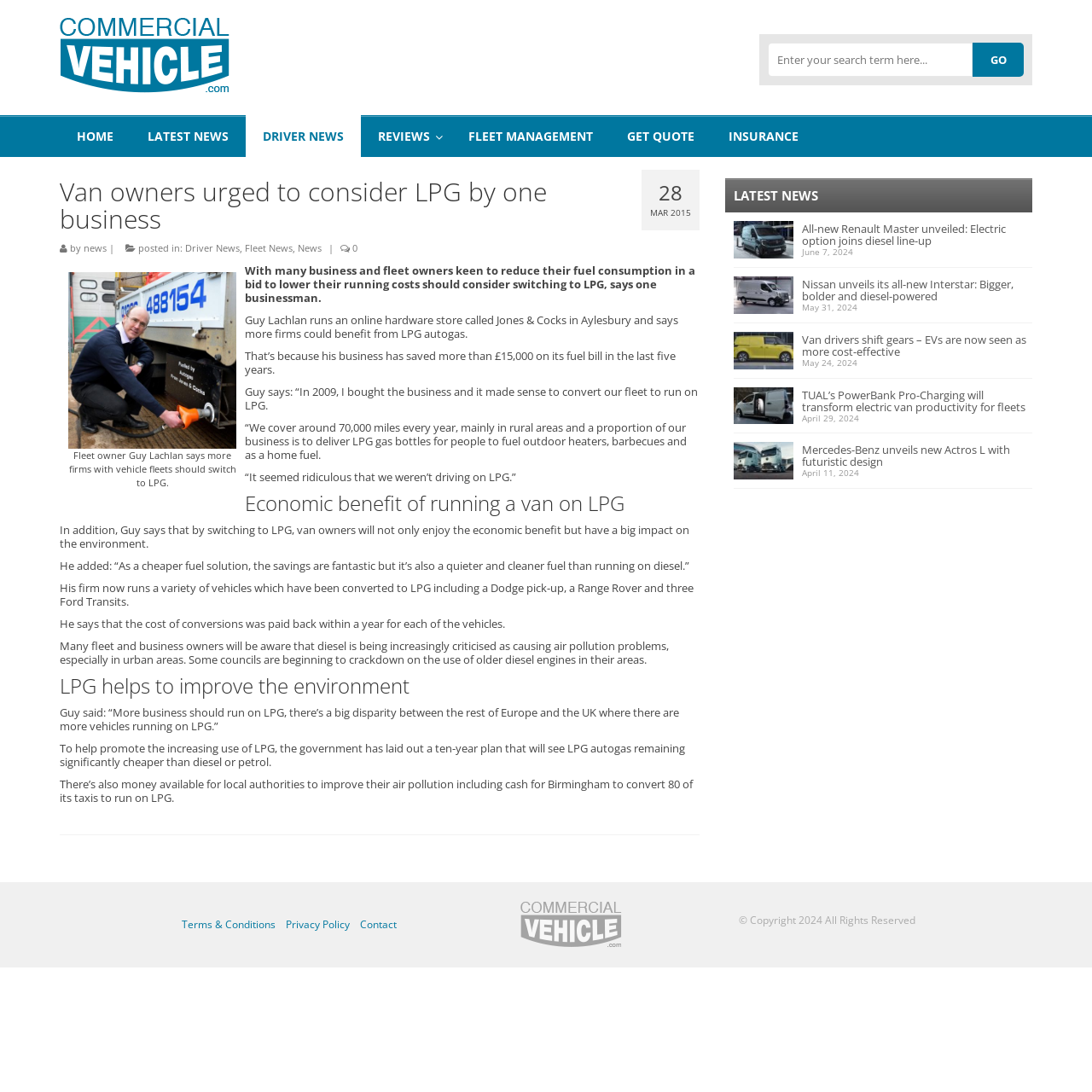Offer a comprehensive description of the webpage’s content and structure.

This webpage is about a news article discussing the benefits of switching to LPG (Liquefied Petroleum Gas) for van owners. The article is titled "Van owners urged to consider LPG by one business" and is published on CommercialVehicle.com.

At the top of the page, there is a search bar with a "GO" button on the right side. Below the search bar, there are several links to different sections of the website, including "HOME", "LATEST NEWS", "DRIVER NEWS", "REVIEWS", "FLEET MANAGEMENT", "GET QUOTE", and "INSURANCE".

The main content of the page is an article about a business owner, Guy Lachlan, who has saved £15,000 on fuel costs by switching to LPG. The article includes a figure with an image and a caption, as well as several paragraphs of text discussing the benefits of LPG, including its economic and environmental advantages.

To the right of the main content, there is a section with links to other news articles, including "All-new Renault Master unveiled: Electric option joins diesel line-up", "Nissan unveils its all-new Interstar: Bigger, bolder and diesel-powered", and "Van drivers shift gears – EVs are now seen as more cost-effective".

At the bottom of the page, there is a footer section with links to "Terms & Conditions", "Privacy Policy", and "Contact", as well as a copyright notice.

Overall, the webpage is well-organized and easy to navigate, with a clear focus on the article and related news stories.